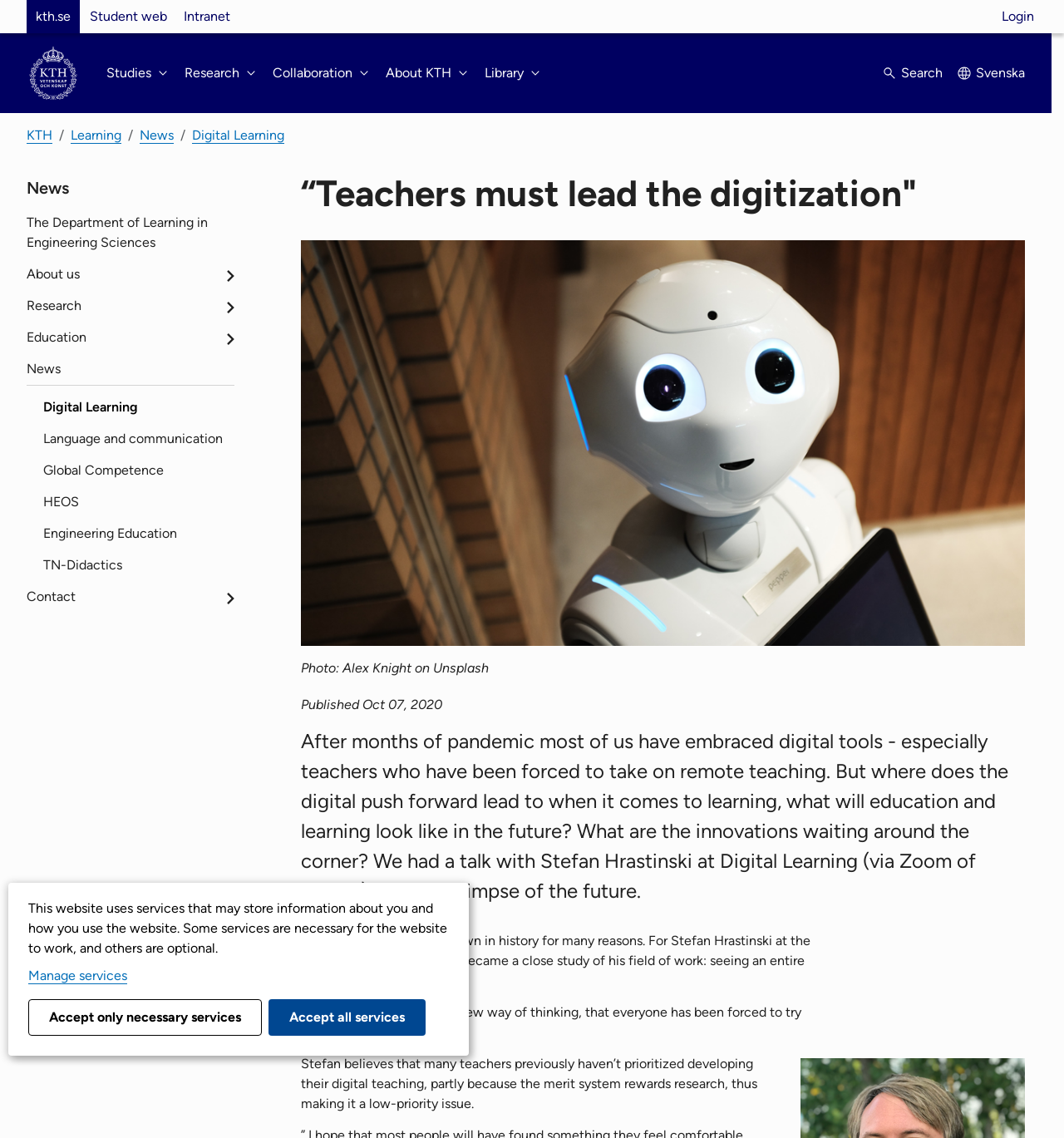Find the coordinates for the bounding box of the element with this description: "Learning".

[0.066, 0.112, 0.114, 0.126]